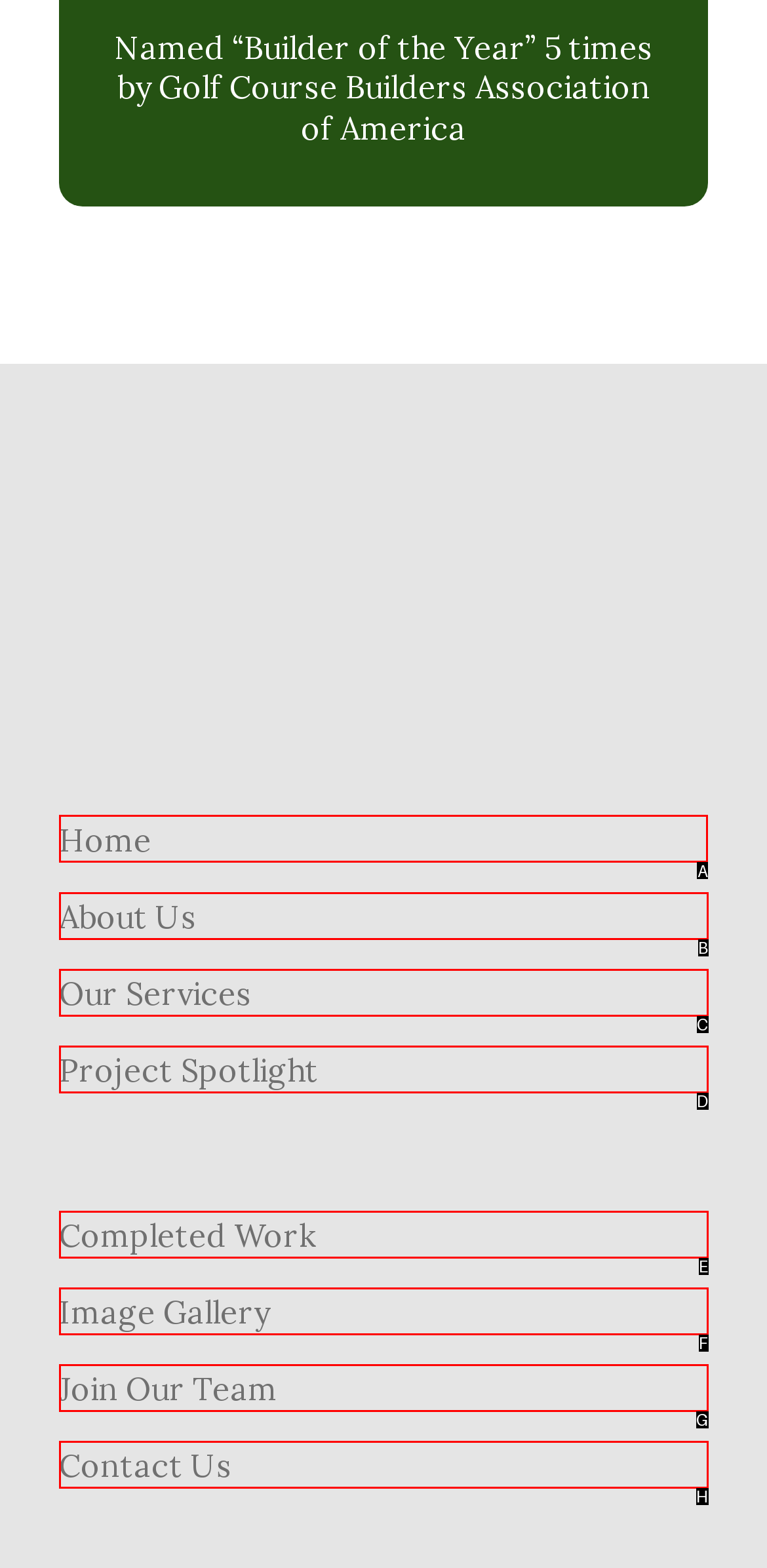Identify the correct option to click in order to accomplish the task: go to home page Provide your answer with the letter of the selected choice.

A